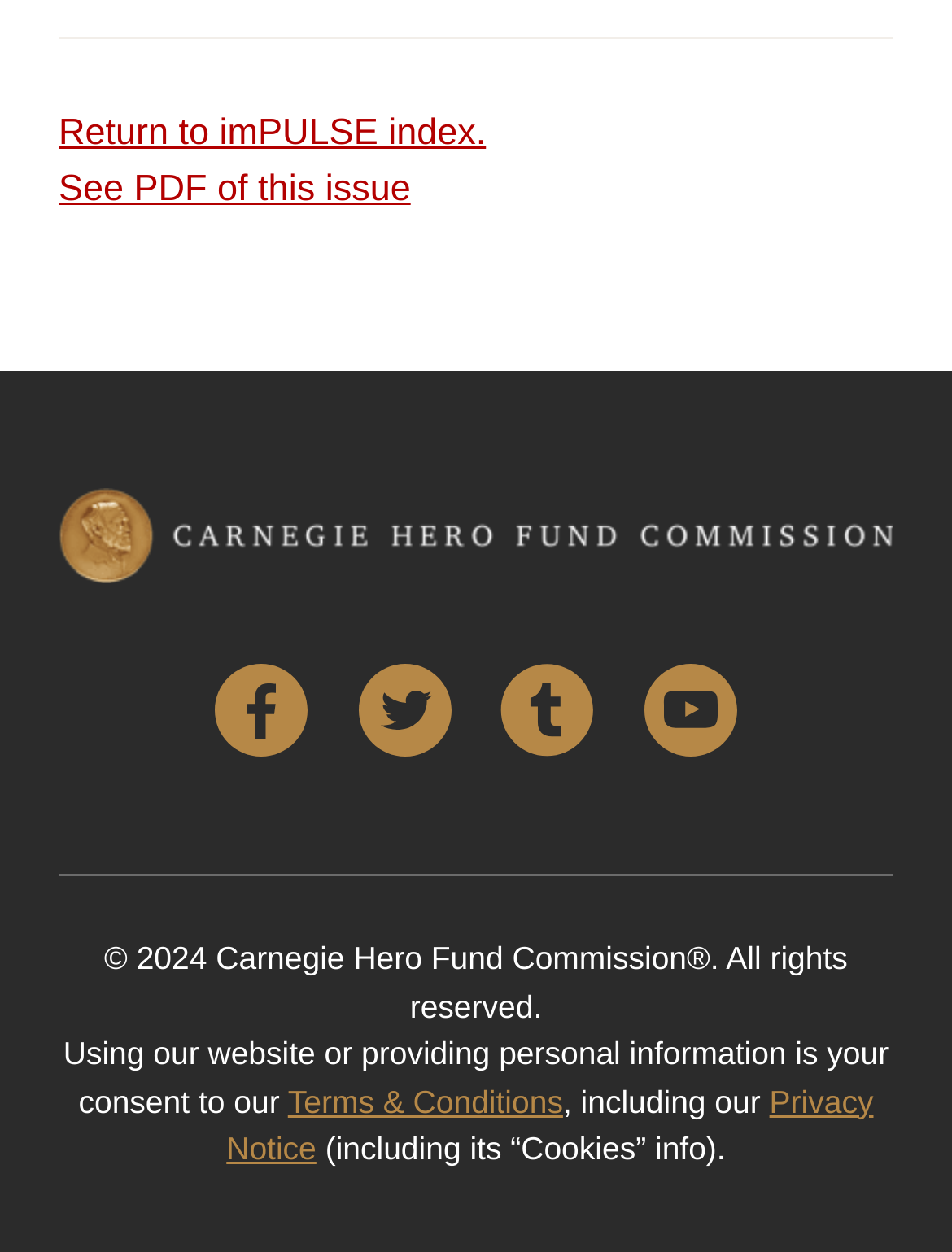From the element description: "Return to imPULSE index.", extract the bounding box coordinates of the UI element. The coordinates should be expressed as four float numbers between 0 and 1, in the order [left, top, right, bottom].

[0.062, 0.091, 0.51, 0.124]